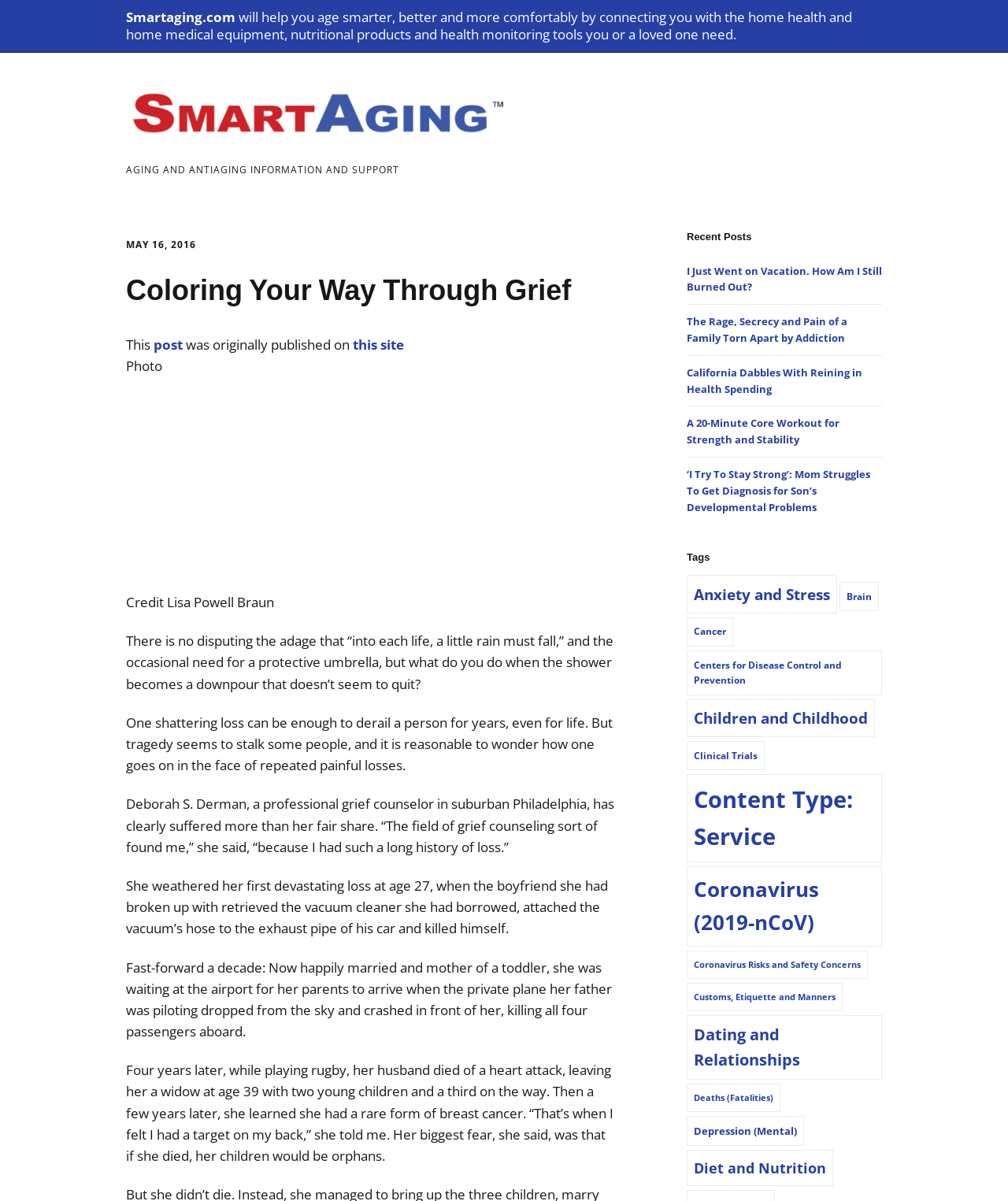Kindly provide the bounding box coordinates of the section you need to click on to fulfill the given instruction: "view Anxiety and Stress".

[0.681, 0.479, 0.83, 0.511]